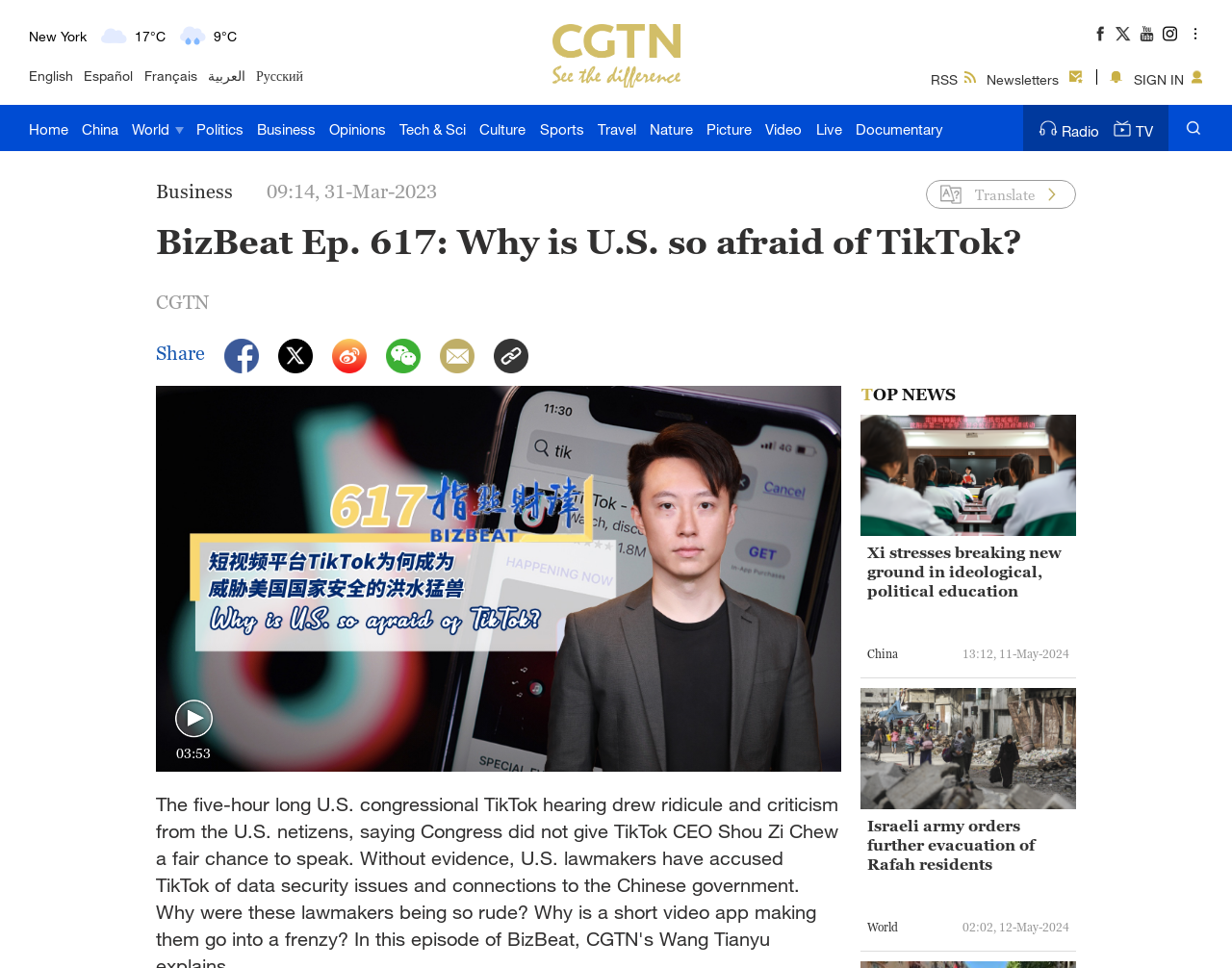Answer in one word or a short phrase: 
How many social media sharing options are available?

4